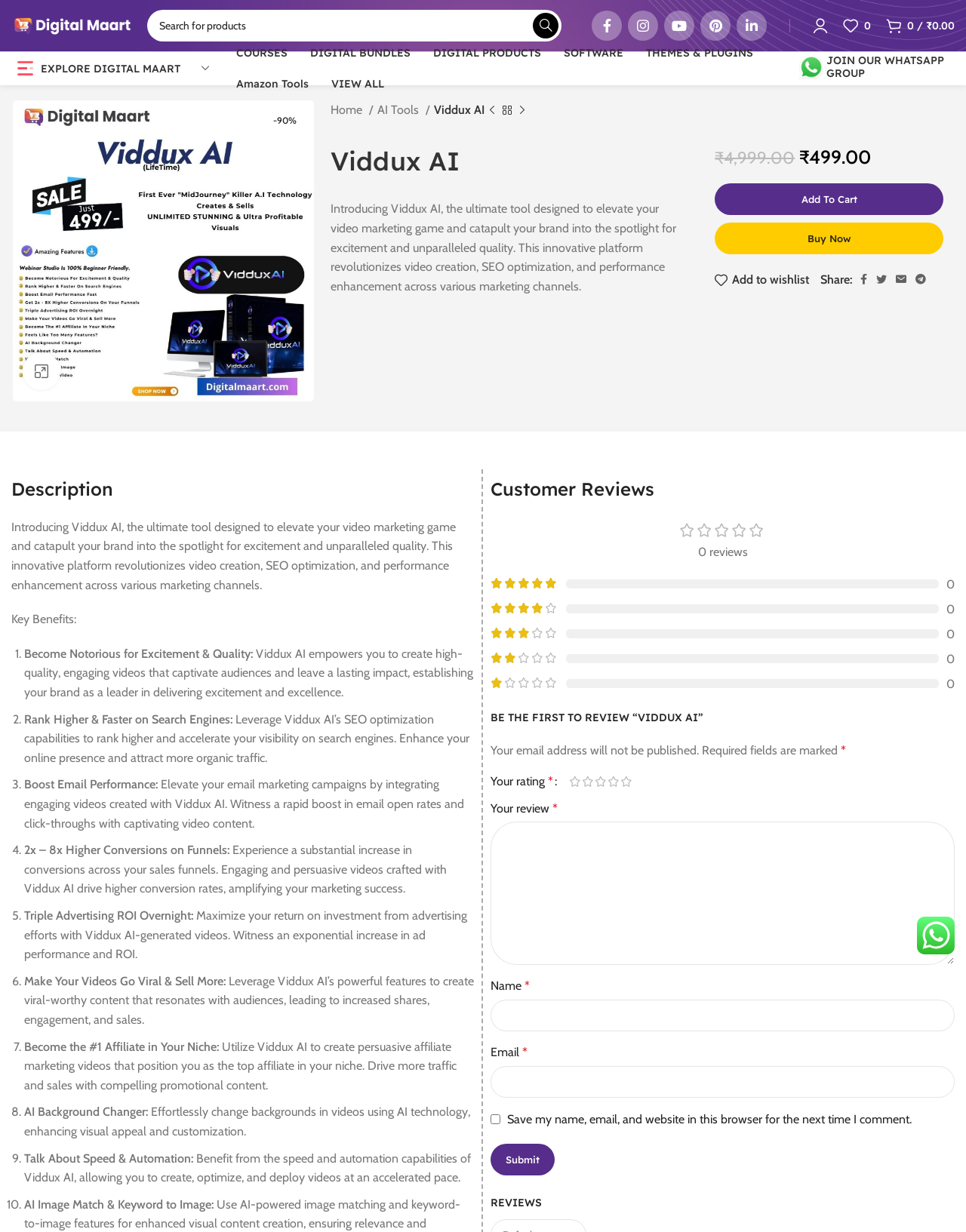Identify the bounding box for the UI element that is described as follows: "parent_node: Share: aria-label="Twitter social link"".

[0.903, 0.219, 0.923, 0.235]